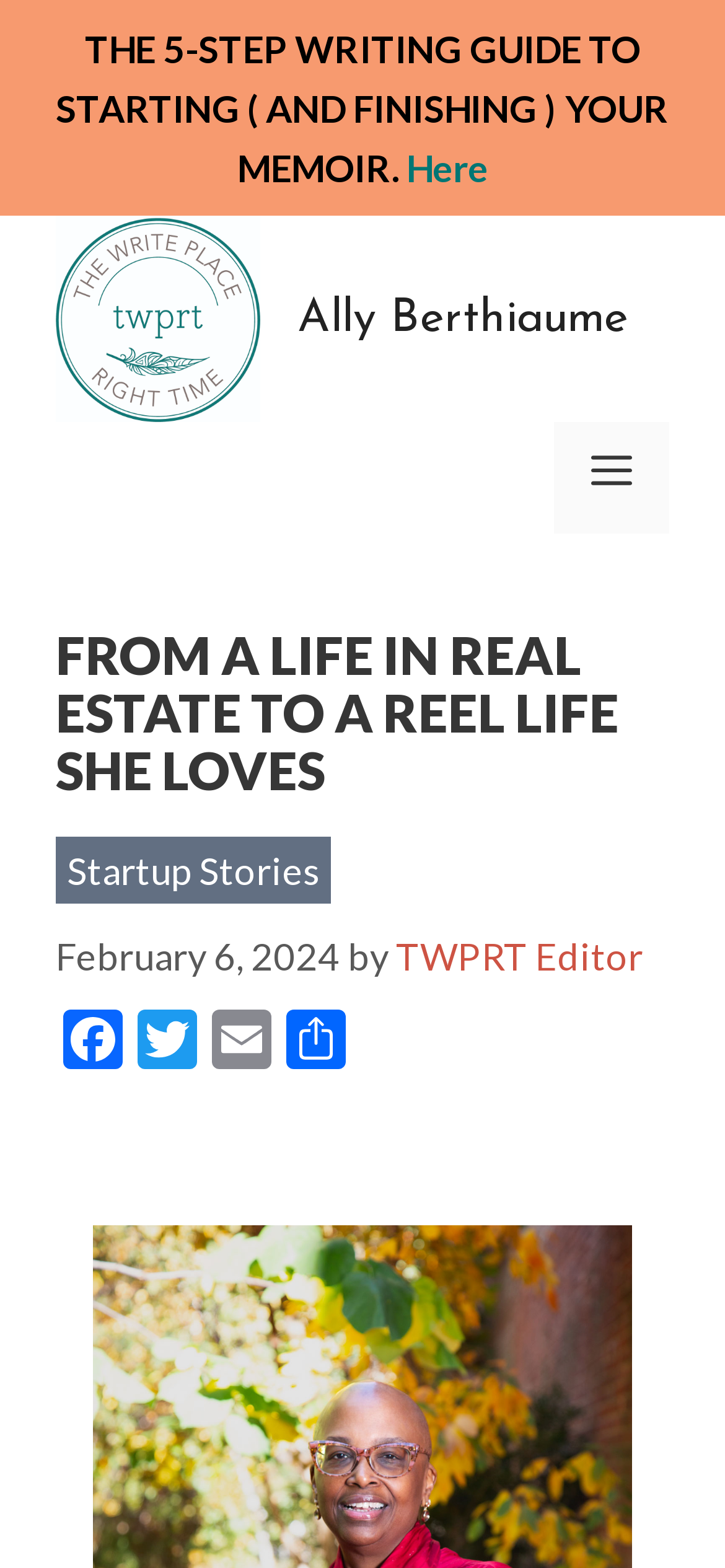Who is the author of the article?
Examine the image and provide an in-depth answer to the question.

I found the author's name by looking at the link element with the text 'TWPRT Editor' which is a child of the HeaderAsNonLandmark element and is located near the time element with the text 'February 6, 2024'.